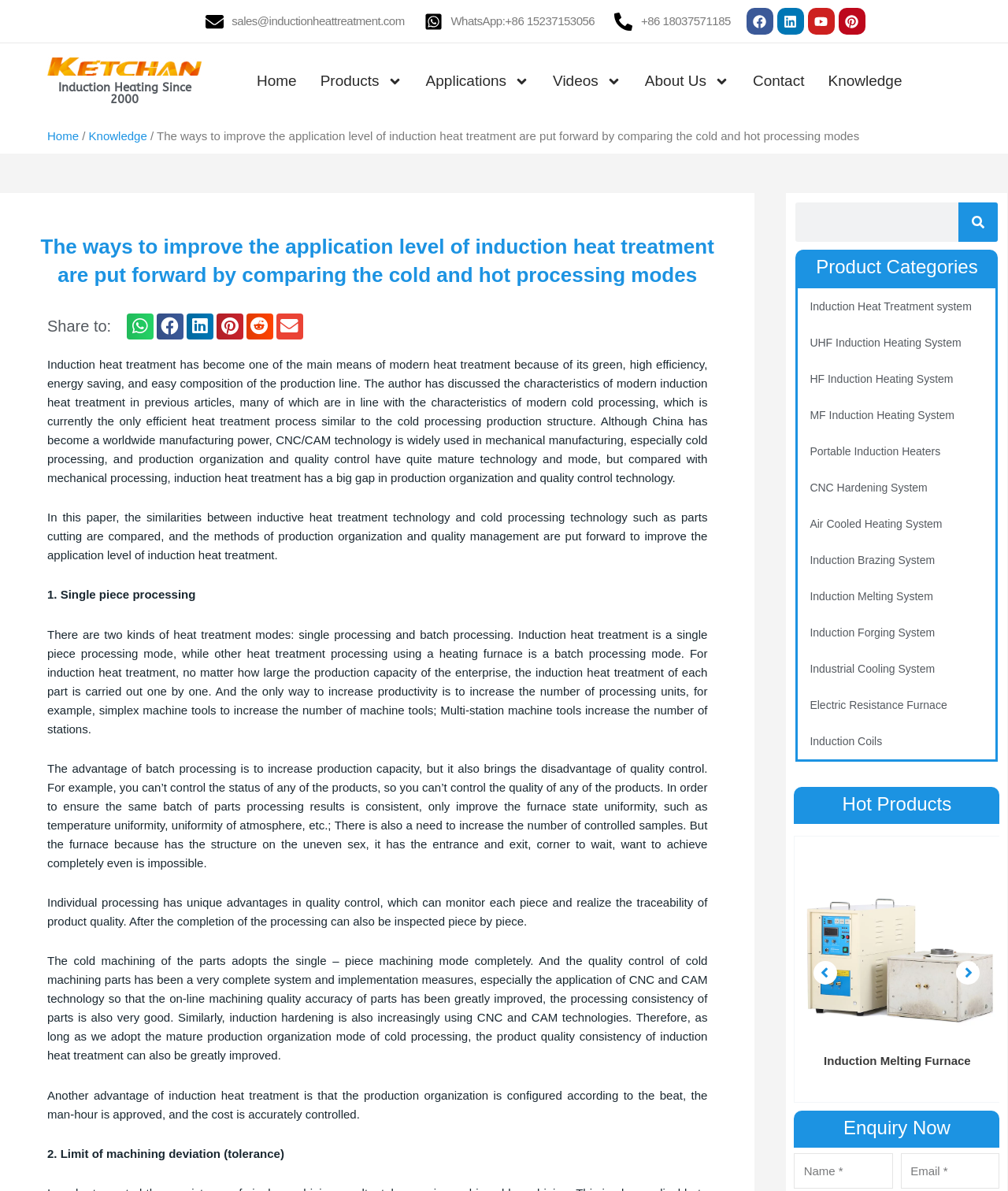Find the bounding box coordinates for the element described here: "WhatsApp:+86 15237153056".

[0.421, 0.01, 0.59, 0.026]